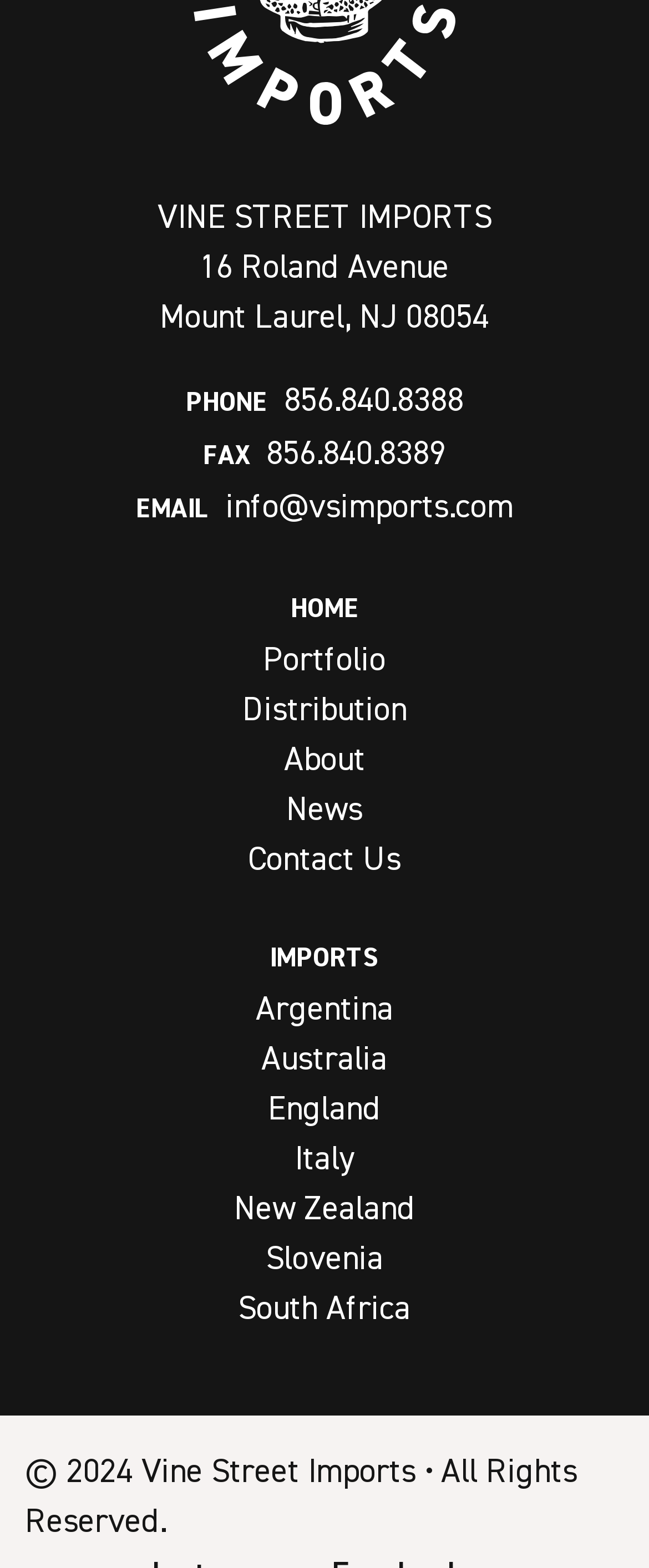Determine the bounding box coordinates of the element that should be clicked to execute the following command: "send an email to info@vsimports.com".

[0.347, 0.31, 0.791, 0.335]